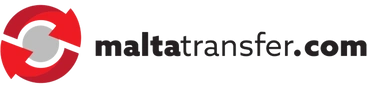What is the font style of the brand name?
Based on the visual information, provide a detailed and comprehensive answer.

The brand name 'maltatransfer.com' is prominently displayed in a modern, bold font, which conveys a sense of professionalism and reliability. The use of a bold font style helps to emphasize the brand name and make it more noticeable, while the modern font style gives the logo a sleek and contemporary look.